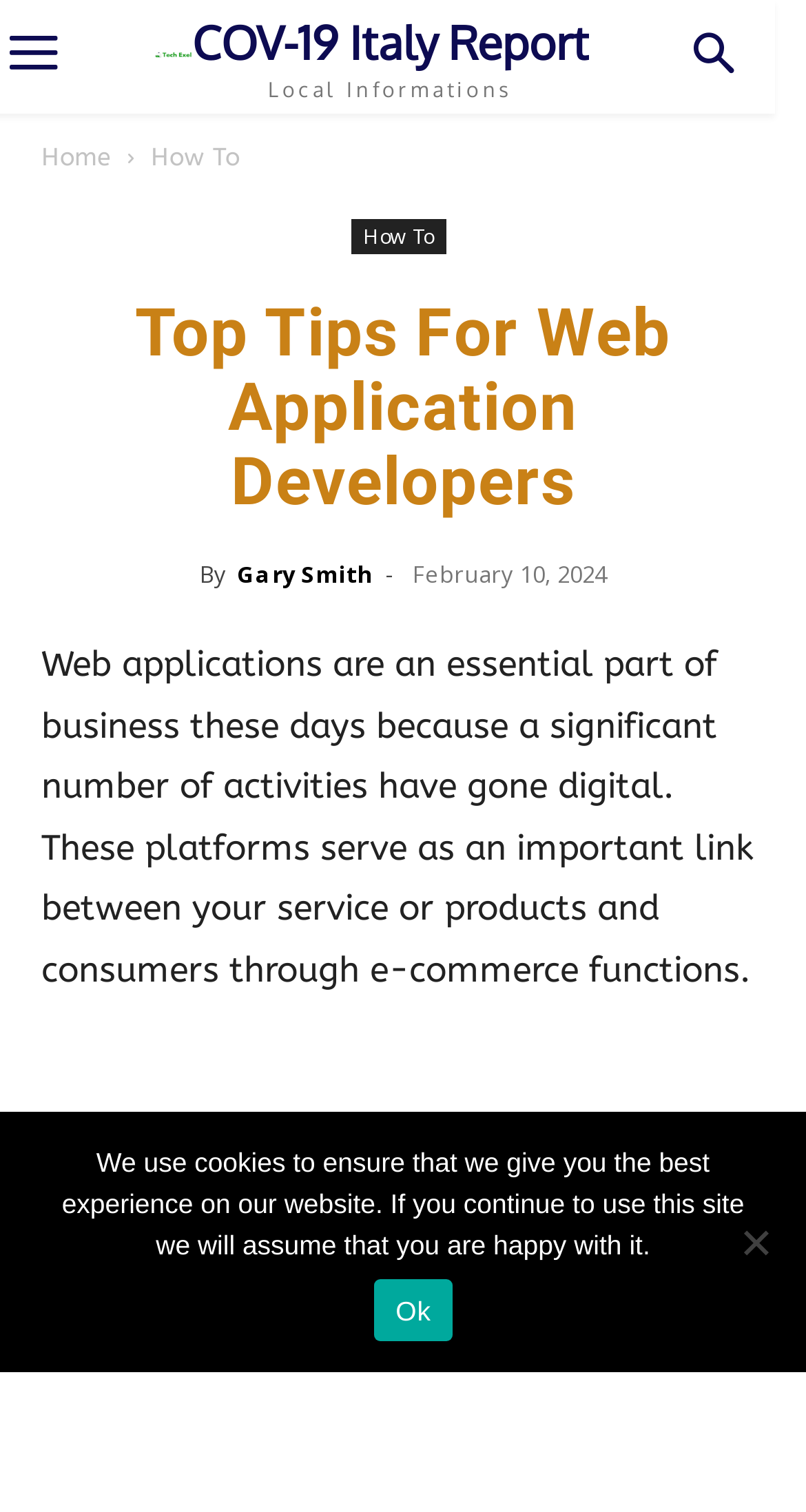Identify the bounding box for the UI element described as: "Home". The coordinates should be four float numbers between 0 and 1, i.e., [left, top, right, bottom].

[0.051, 0.094, 0.138, 0.113]